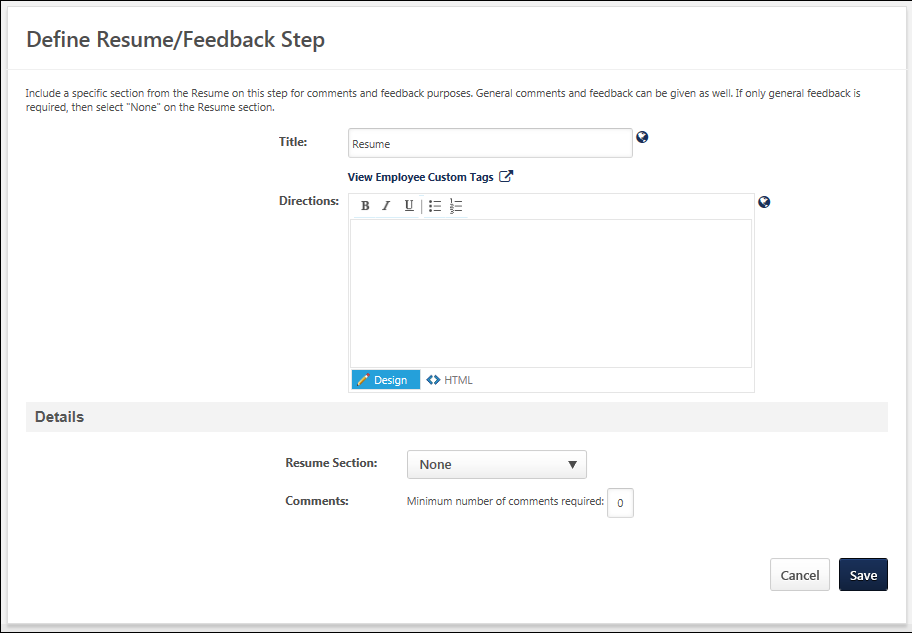What is the purpose of the 'View Employee Custom Tags' link?
Please use the image to provide a one-word or short phrase answer.

Further functionality